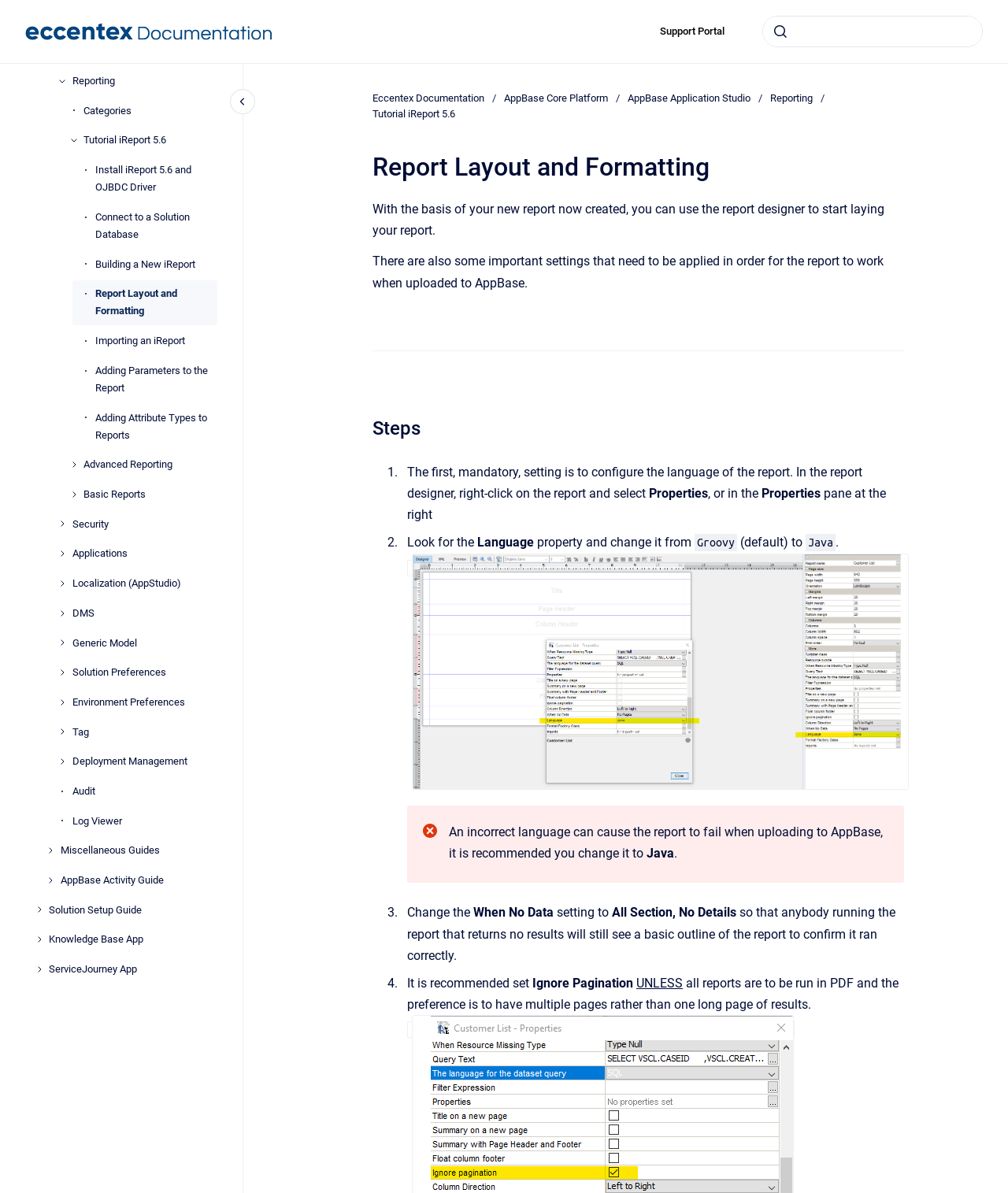Using the image as a reference, answer the following question in as much detail as possible:
What is the purpose of the 'Solution Setup Guide'?

The webpage does not provide explicit information about the purpose of the 'Solution Setup Guide', but it is likely related to setting up a solution, based on its name and location in the navigation menu.